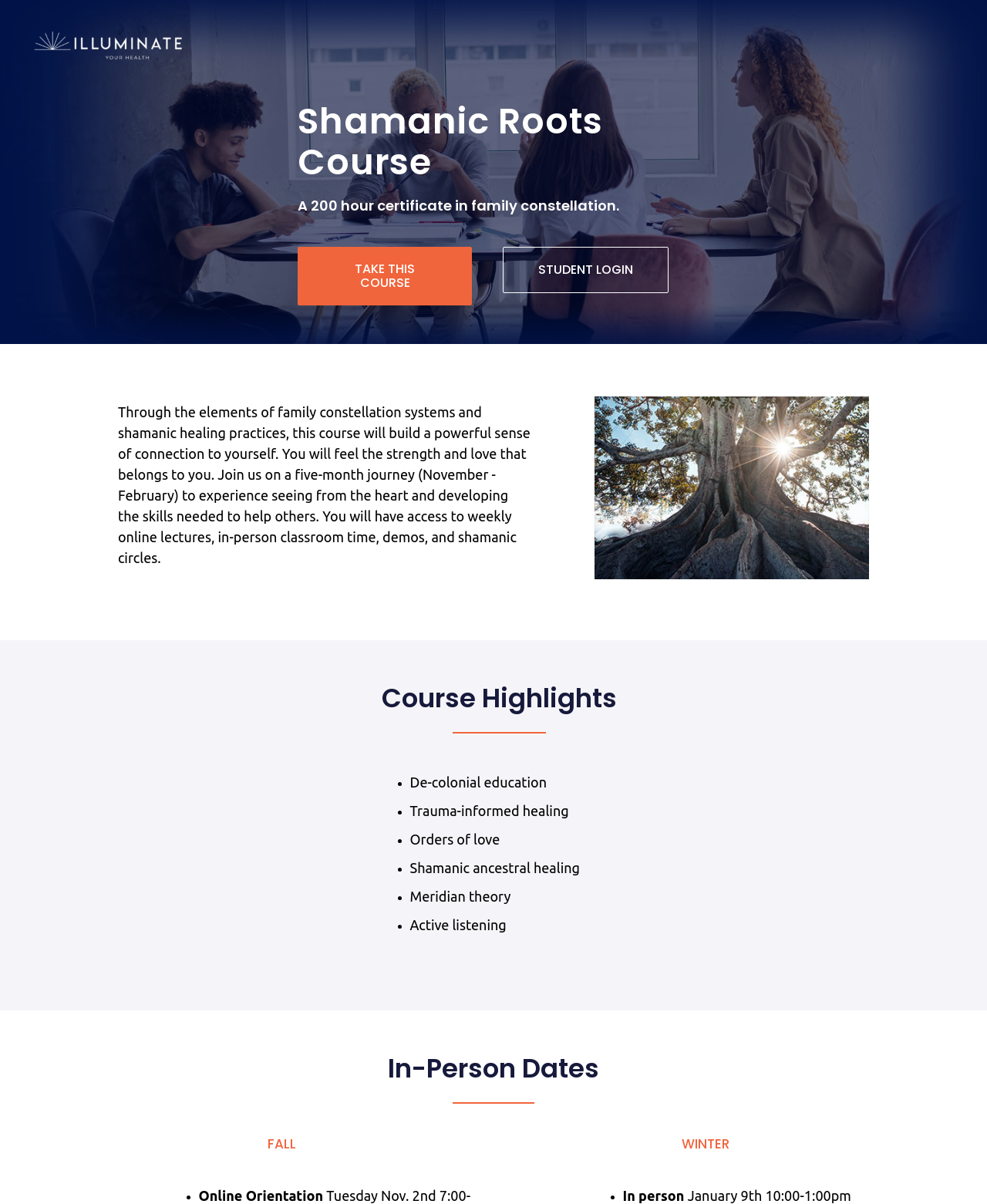Using the element description: "Take this course", determine the bounding box coordinates. The coordinates should be in the format [left, top, right, bottom], with values between 0 and 1.

[0.302, 0.205, 0.478, 0.254]